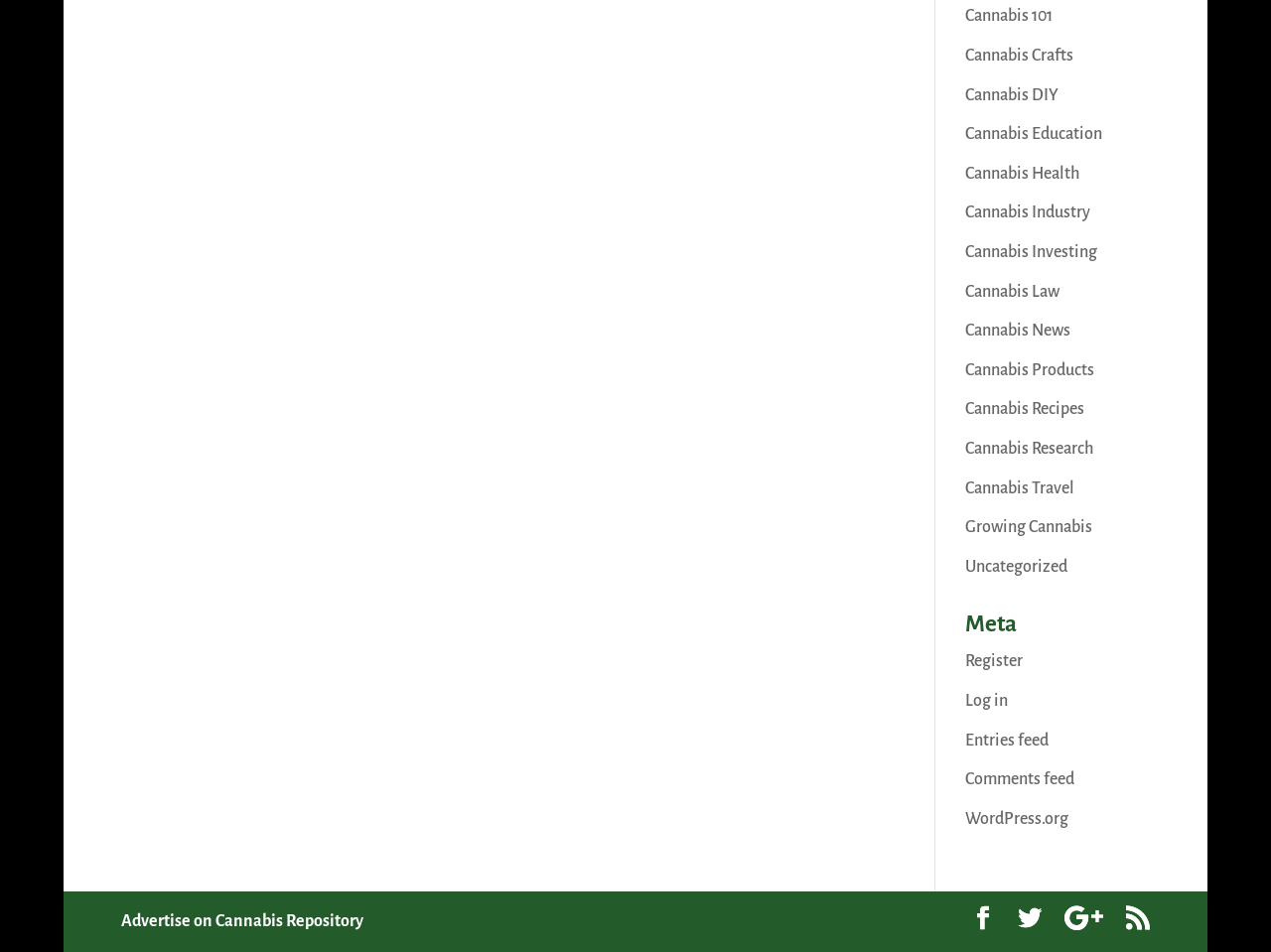Pinpoint the bounding box coordinates of the clickable element needed to complete the instruction: "Advertise on Cannabis Repository". The coordinates should be provided as four float numbers between 0 and 1: [left, top, right, bottom].

[0.095, 0.959, 0.286, 0.977]